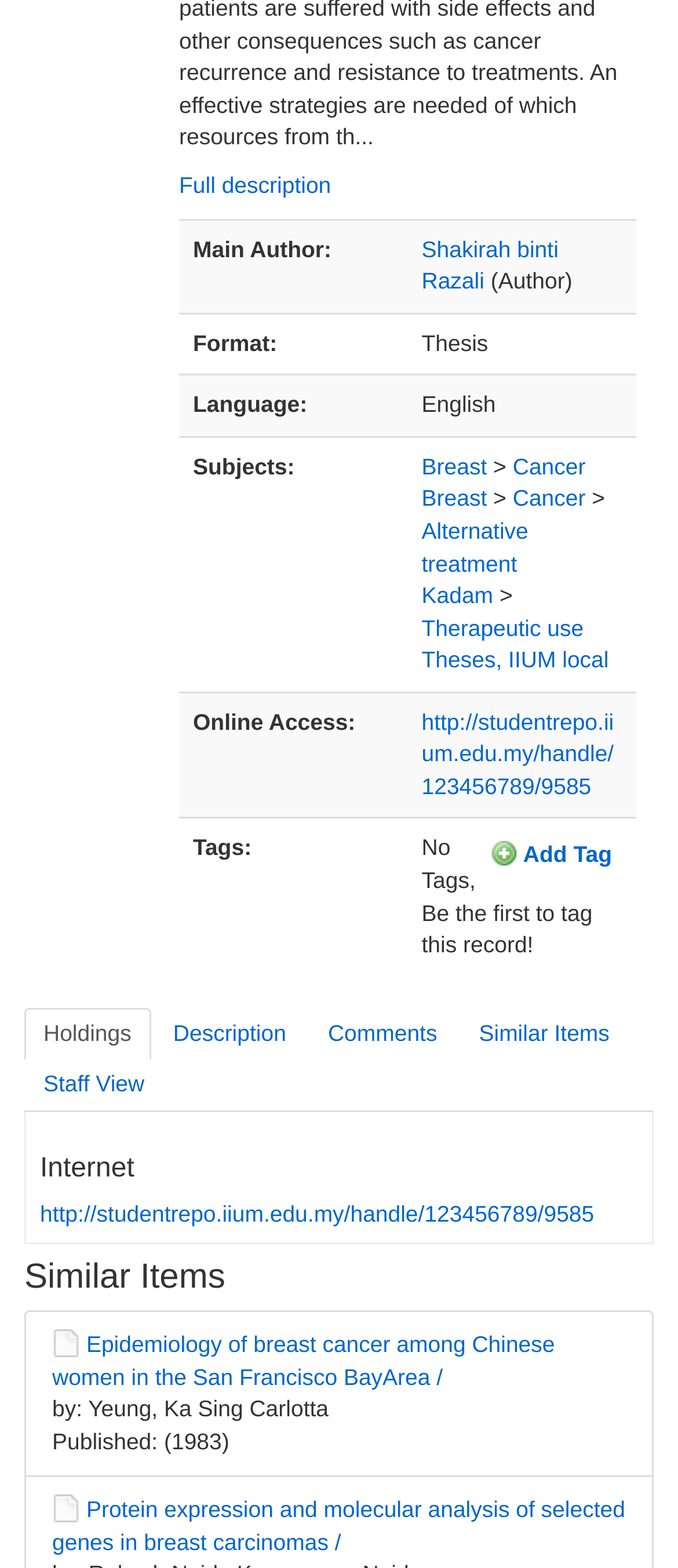Highlight the bounding box coordinates of the element you need to click to perform the following instruction: "View full description."

[0.264, 0.11, 0.488, 0.126]